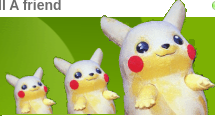Explain in detail what you see in the image.

The image features three adorable plush Pikachu toys, each showcasing their signature bright yellow color and round cheeks. Positioned side by side in increasing size, the Pikachus sport a cheerful expression with big eyes and a friendly demeanor, making them delightful companions for fans. The vibrant green background adds a playful touch, enhancing the visual appeal of the plush toys. Above the group of Pikachu, there is a prompt or link that may suggest sharing or inviting friends to enjoy similar cute characters or games associated with them. This image perfectly captures the charm associated with one of the most beloved characters in gaming culture.